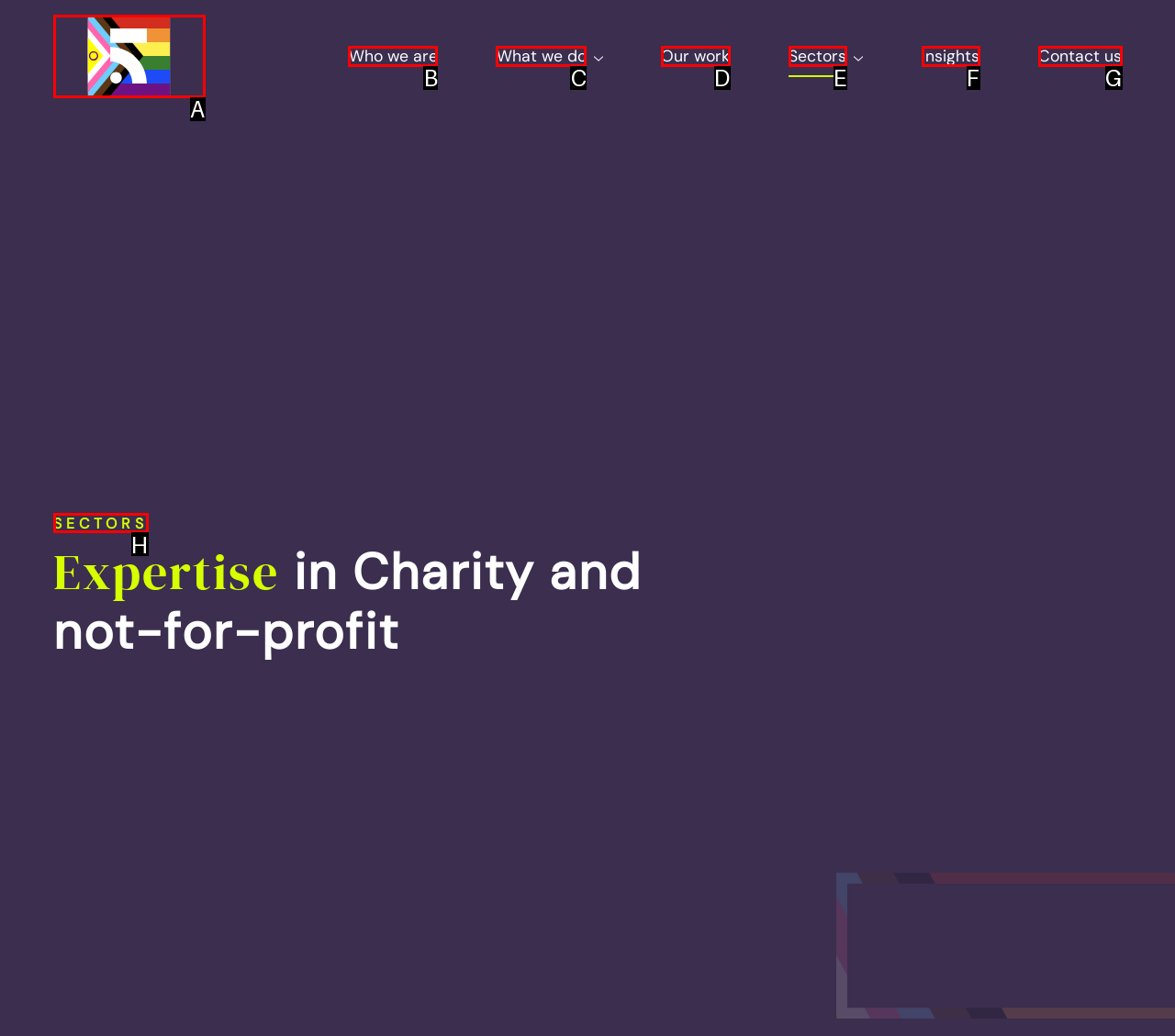Determine which HTML element matches the given description: Sectors. Provide the corresponding option's letter directly.

E